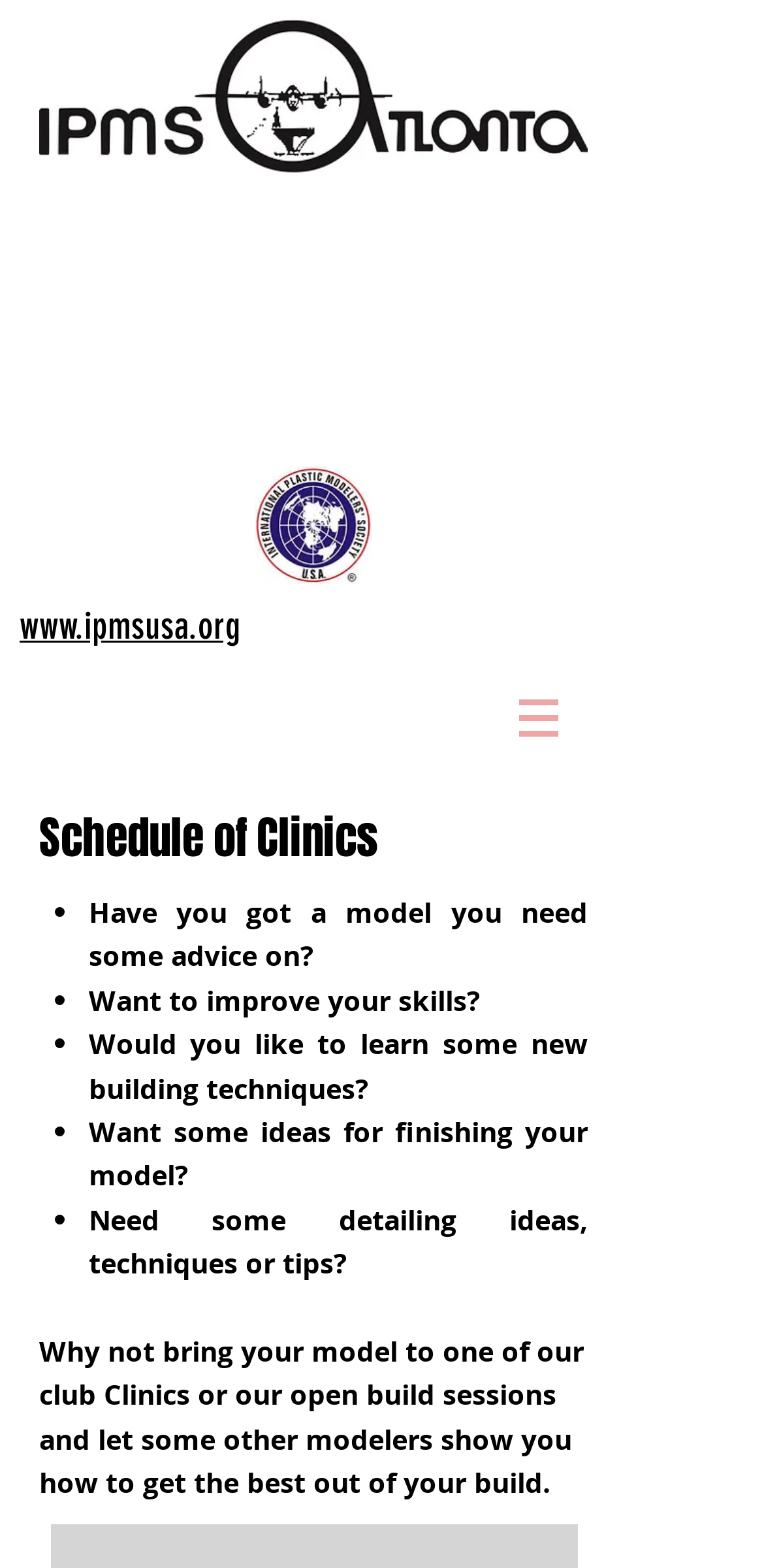Using the details in the image, give a detailed response to the question below:
What is the relationship between the website and ipmsusa.org?

The webpage has a link to ipmsusa.org, which suggests that the two websites are related. The link is presented as a heading, indicating that it may be an organization or a parent website.